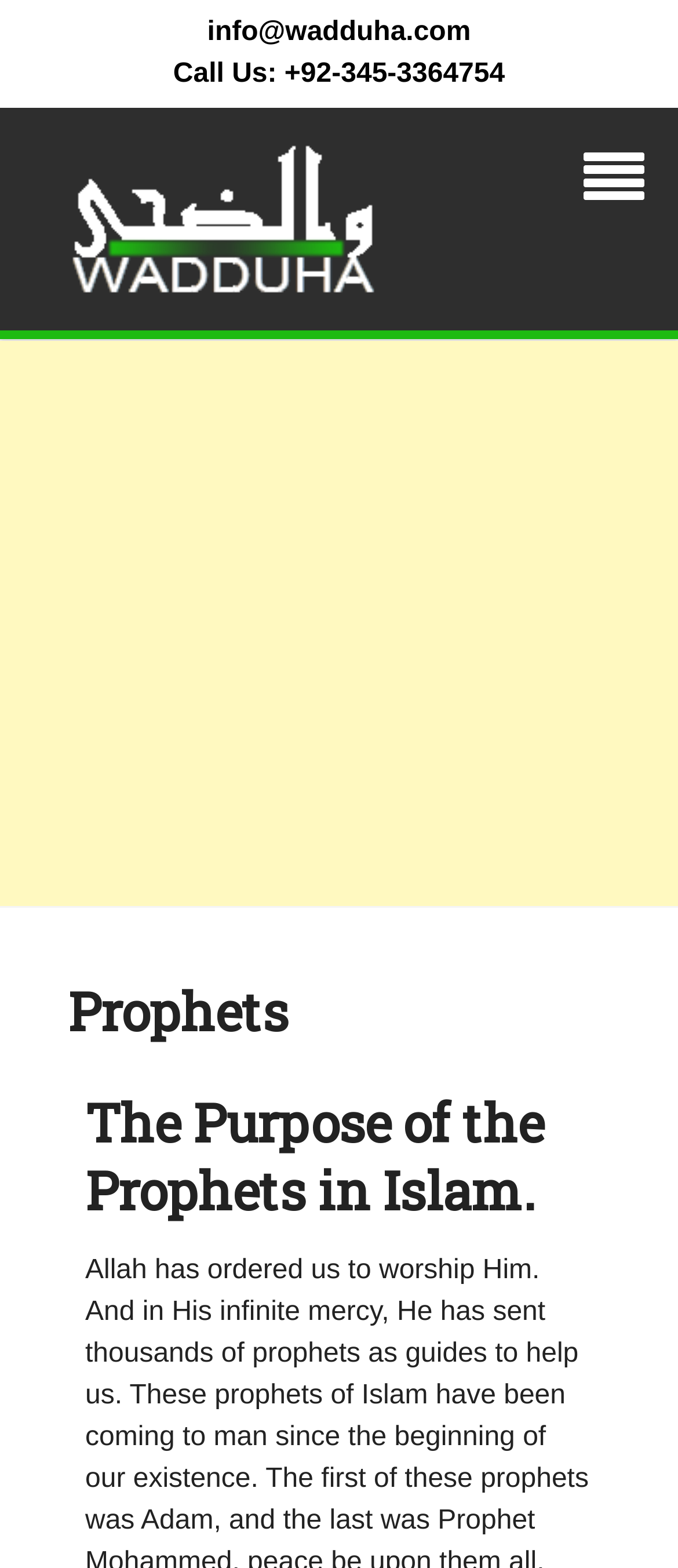Analyze the image and provide a detailed answer to the question: How many headings are there in the main content?

I analyzed the main content section of the webpage and found two headings: 'Prophets' and 'The Purpose of the Prophets in Islam.'. These headings are nested within an iframe and are part of the main content of the webpage.